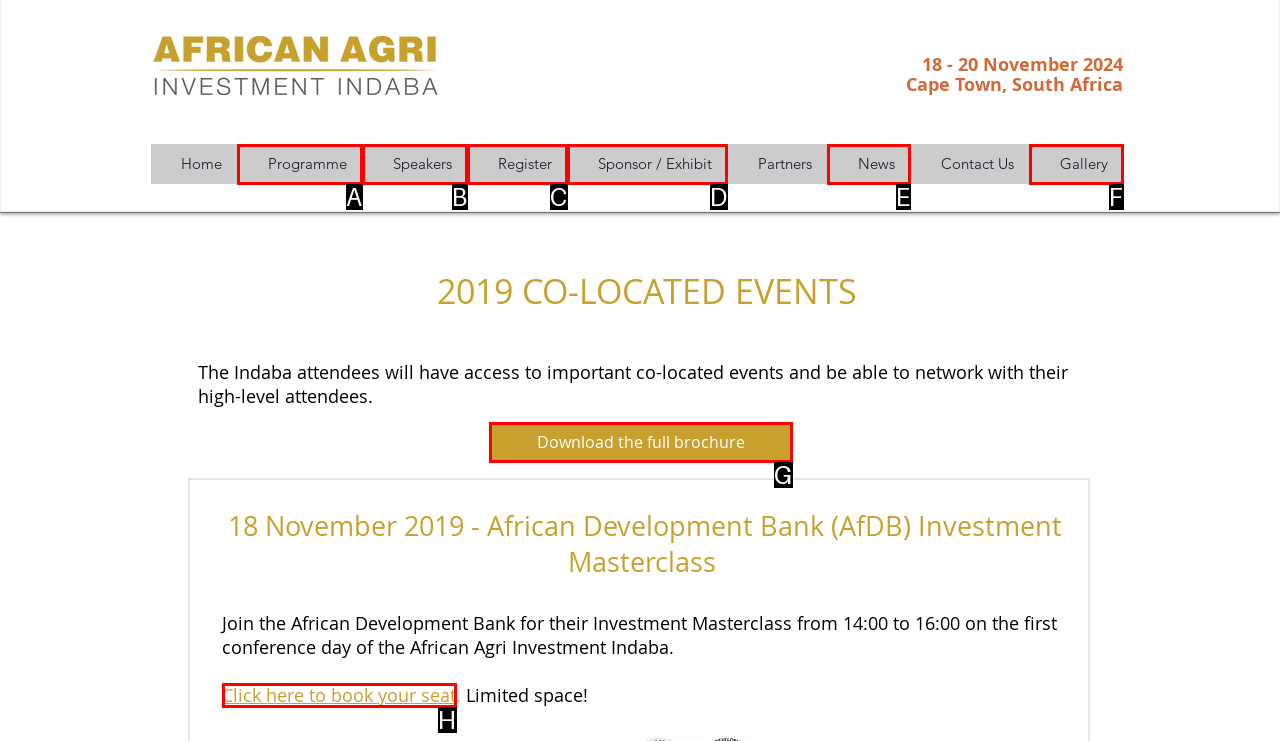Based on the element description: Register, choose the best matching option. Provide the letter of the option directly.

C